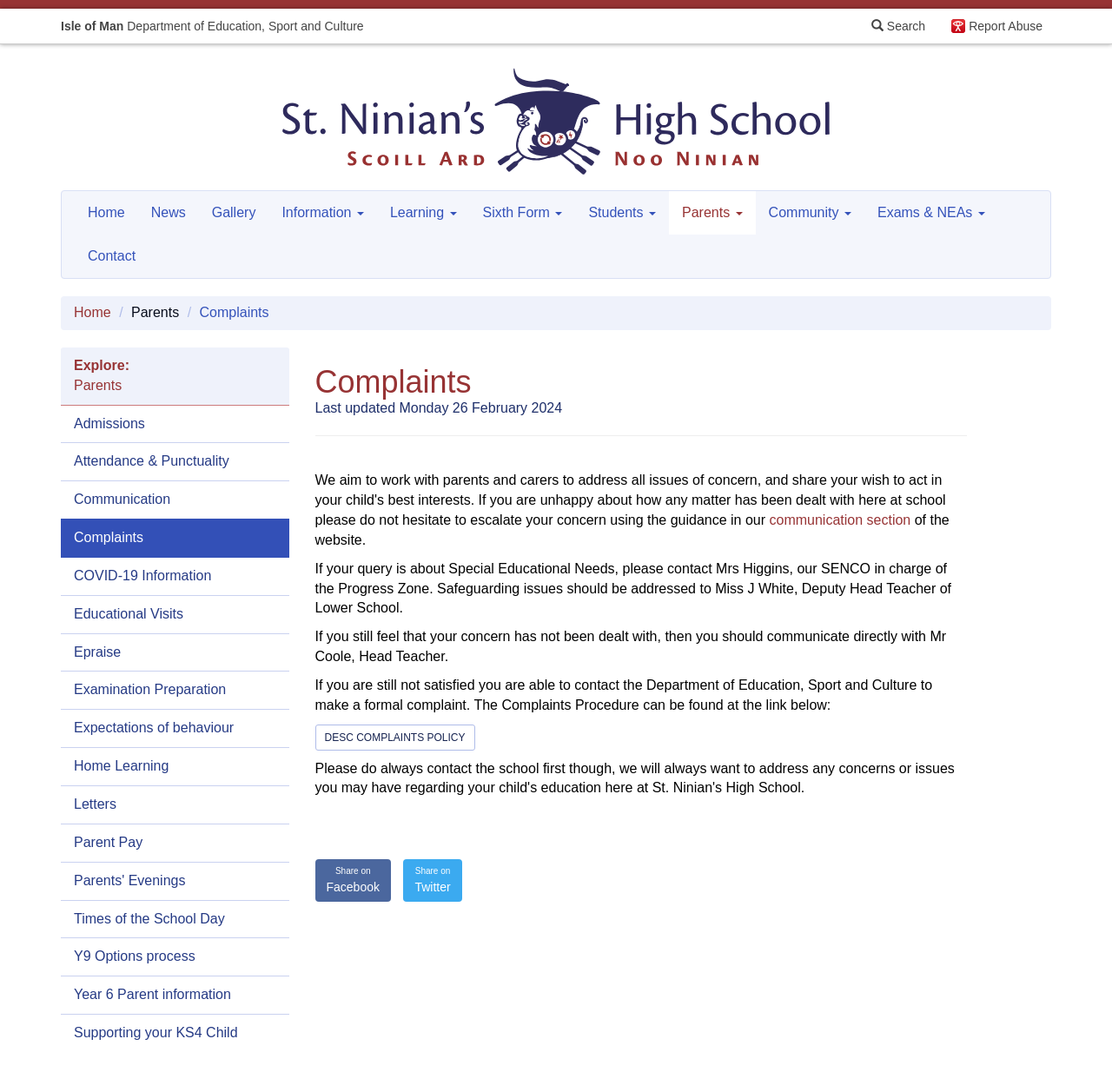Highlight the bounding box coordinates of the region I should click on to meet the following instruction: "View WorldNews".

None